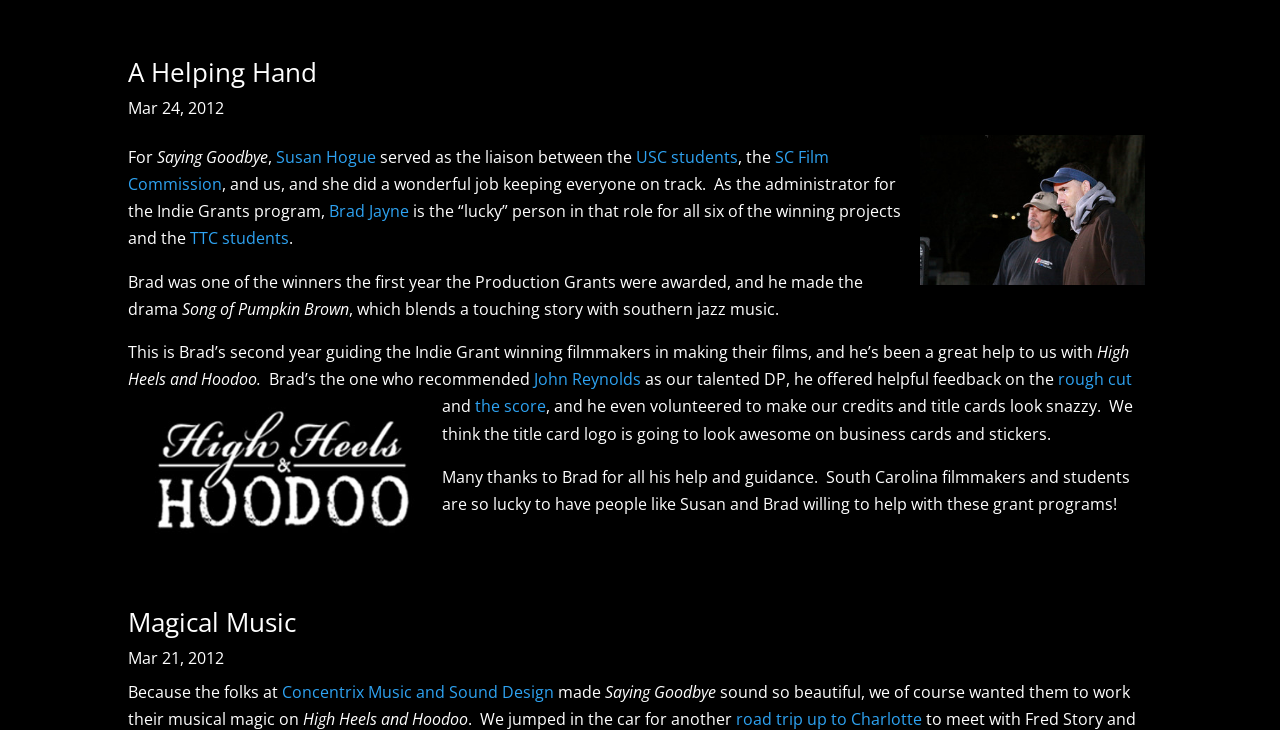Pinpoint the bounding box coordinates of the clickable element needed to complete the instruction: "view August 7, 2017 post". The coordinates should be provided as four float numbers between 0 and 1: [left, top, right, bottom].

None